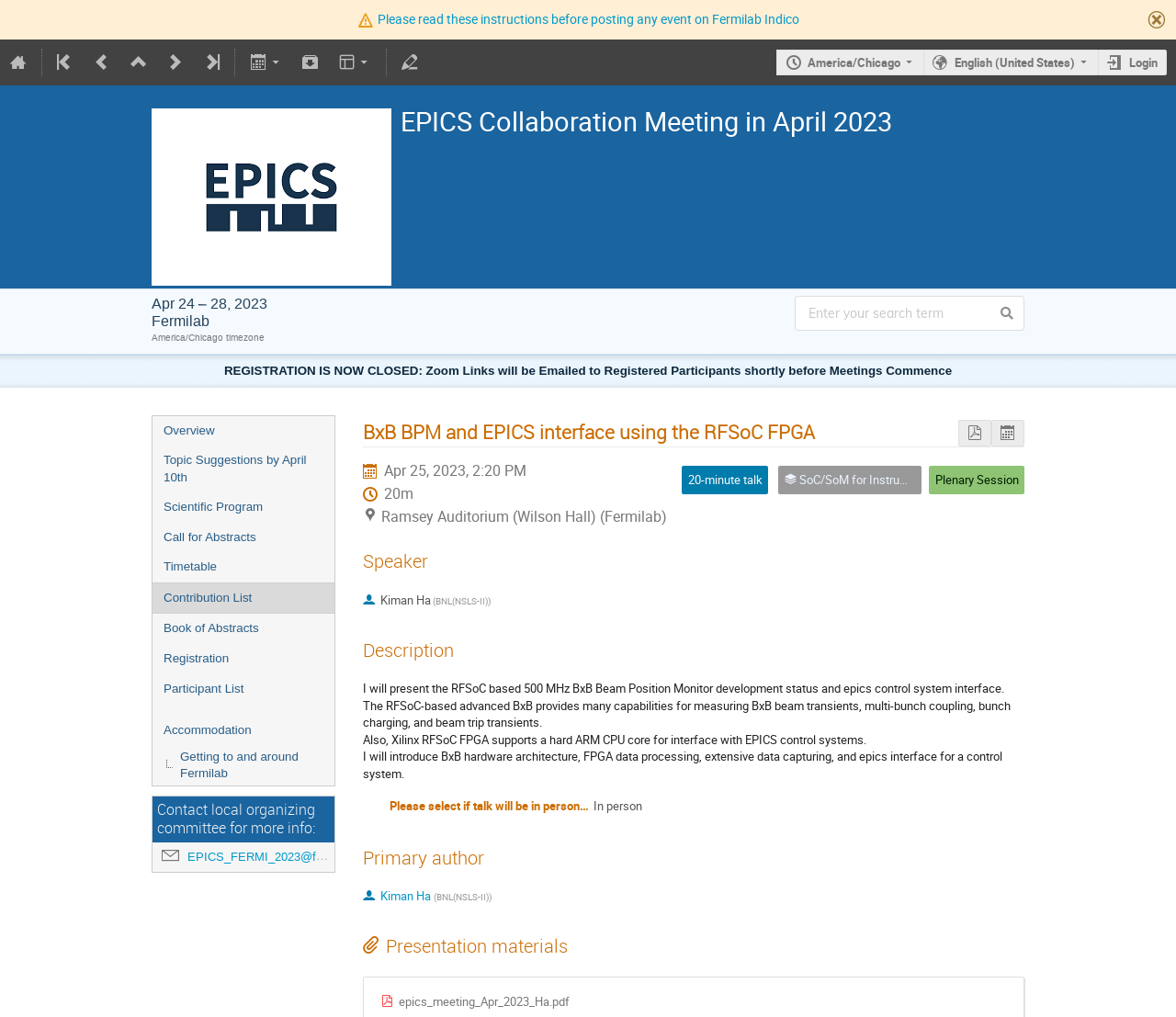What is the name of the auditorium where the talk will be held?
Please utilize the information in the image to give a detailed response to the question.

The name of the auditorium where the talk will be held can be found on the webpage, specifically in the section that describes the talk. The auditorium is mentioned as 'Ramsey Auditorium (Wilson Hall)' in the section that provides details about the talk, including the speaker and the abstract.